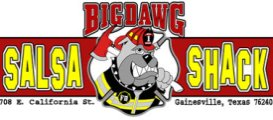What is the address of the establishment?
Using the visual information from the image, give a one-word or short-phrase answer.

708 E. California St., Gainesville, Texas 76240